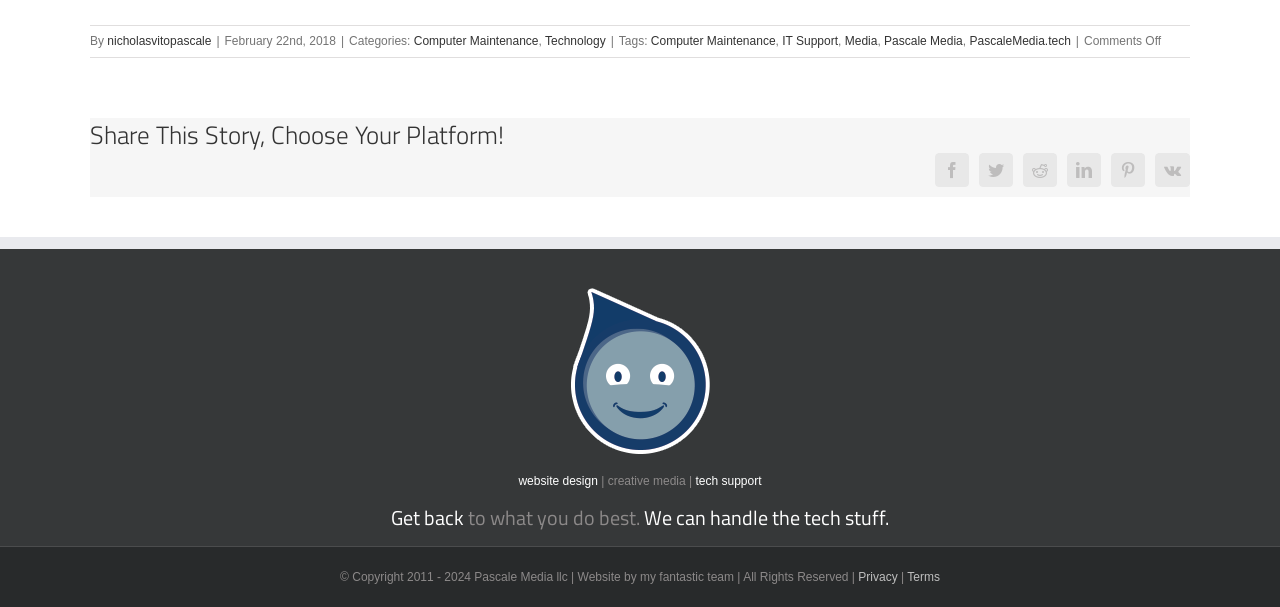Provide a thorough and detailed response to the question by examining the image: 
What is the company name mentioned in the footer?

The company name is mentioned in the footer section of the webpage, in the copyright notice, as 'Pascale Media llc'.